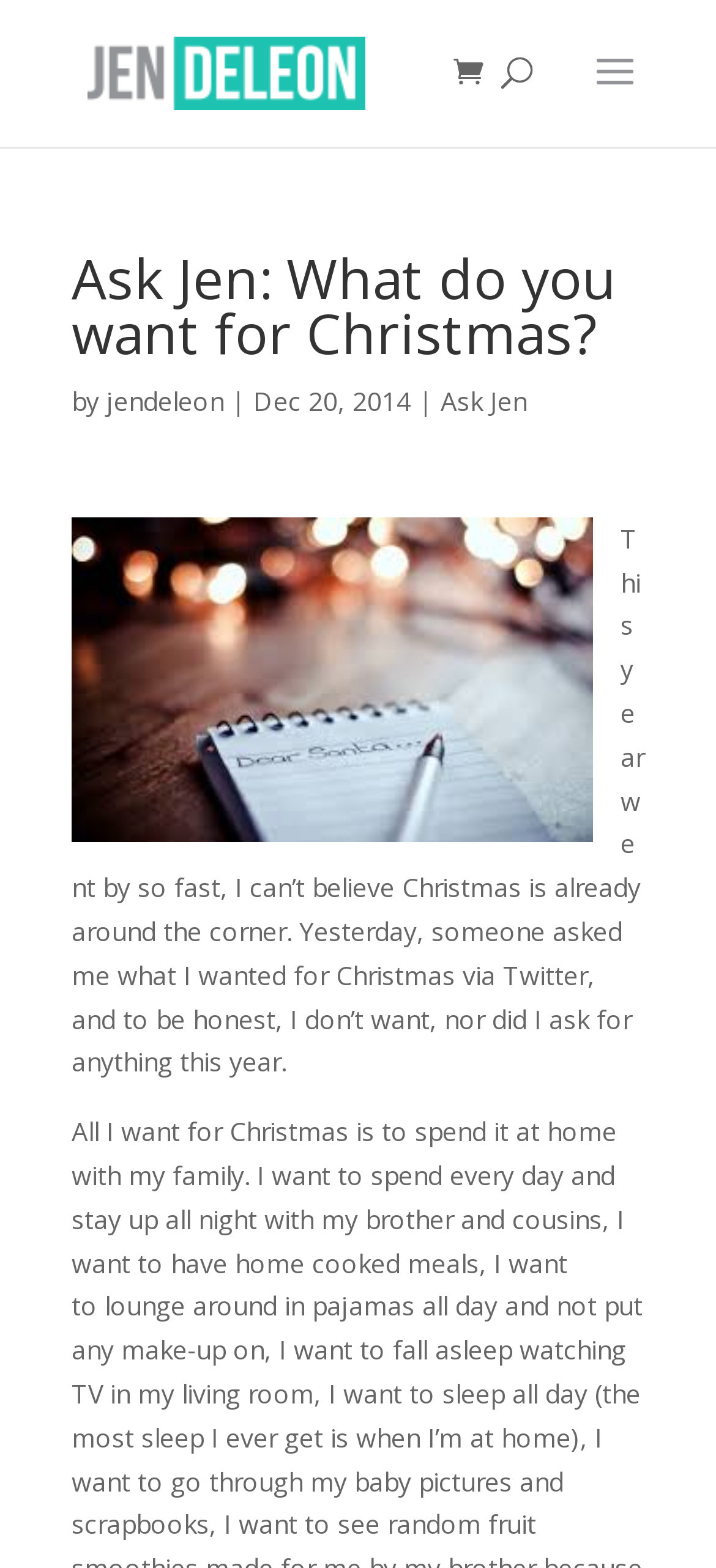Extract the heading text from the webpage.

Ask Jen: What do you want for Christmas?